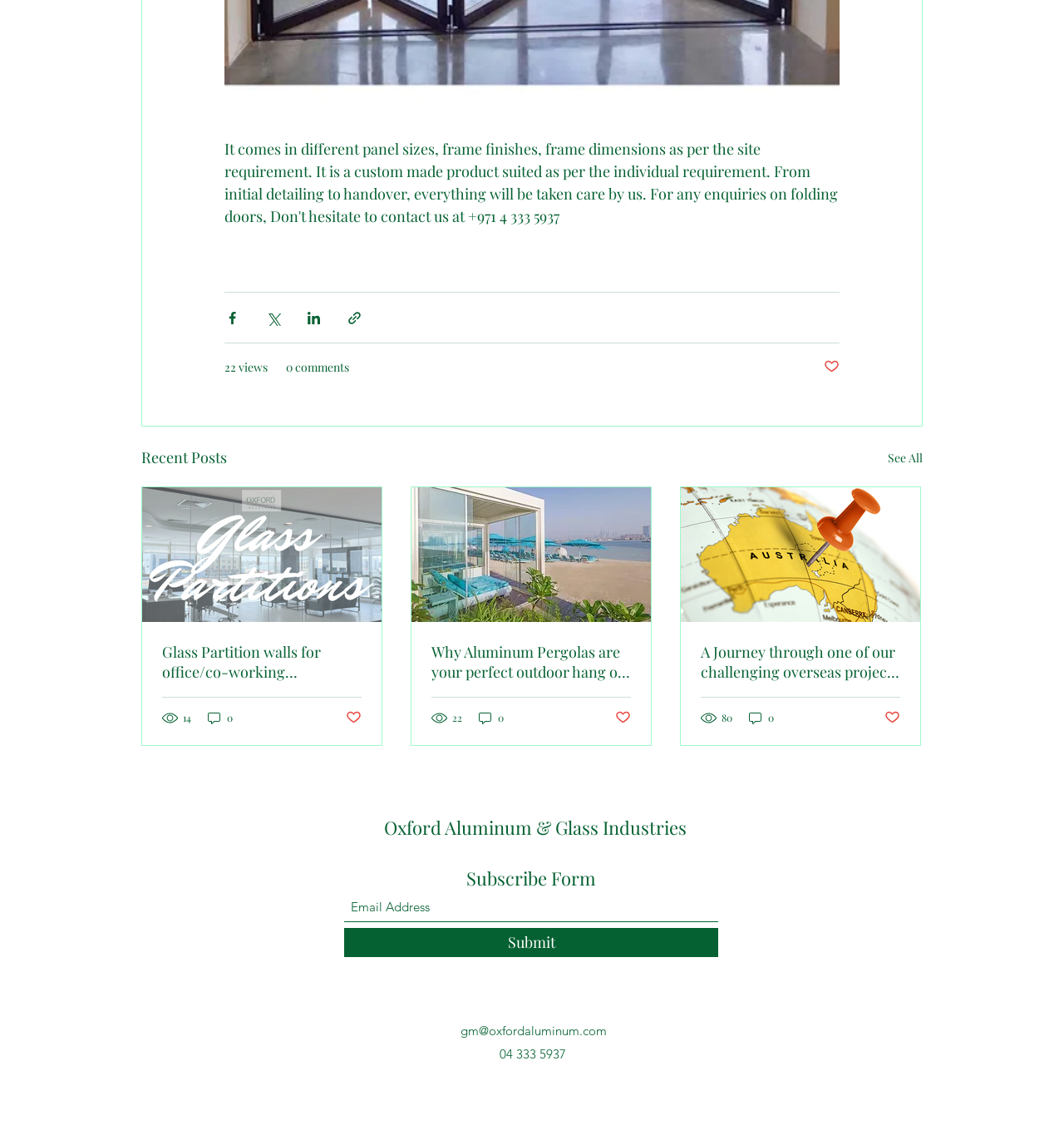Specify the bounding box coordinates of the element's region that should be clicked to achieve the following instruction: "View recent posts". The bounding box coordinates consist of four float numbers between 0 and 1, in the format [left, top, right, bottom].

[0.133, 0.391, 0.213, 0.412]